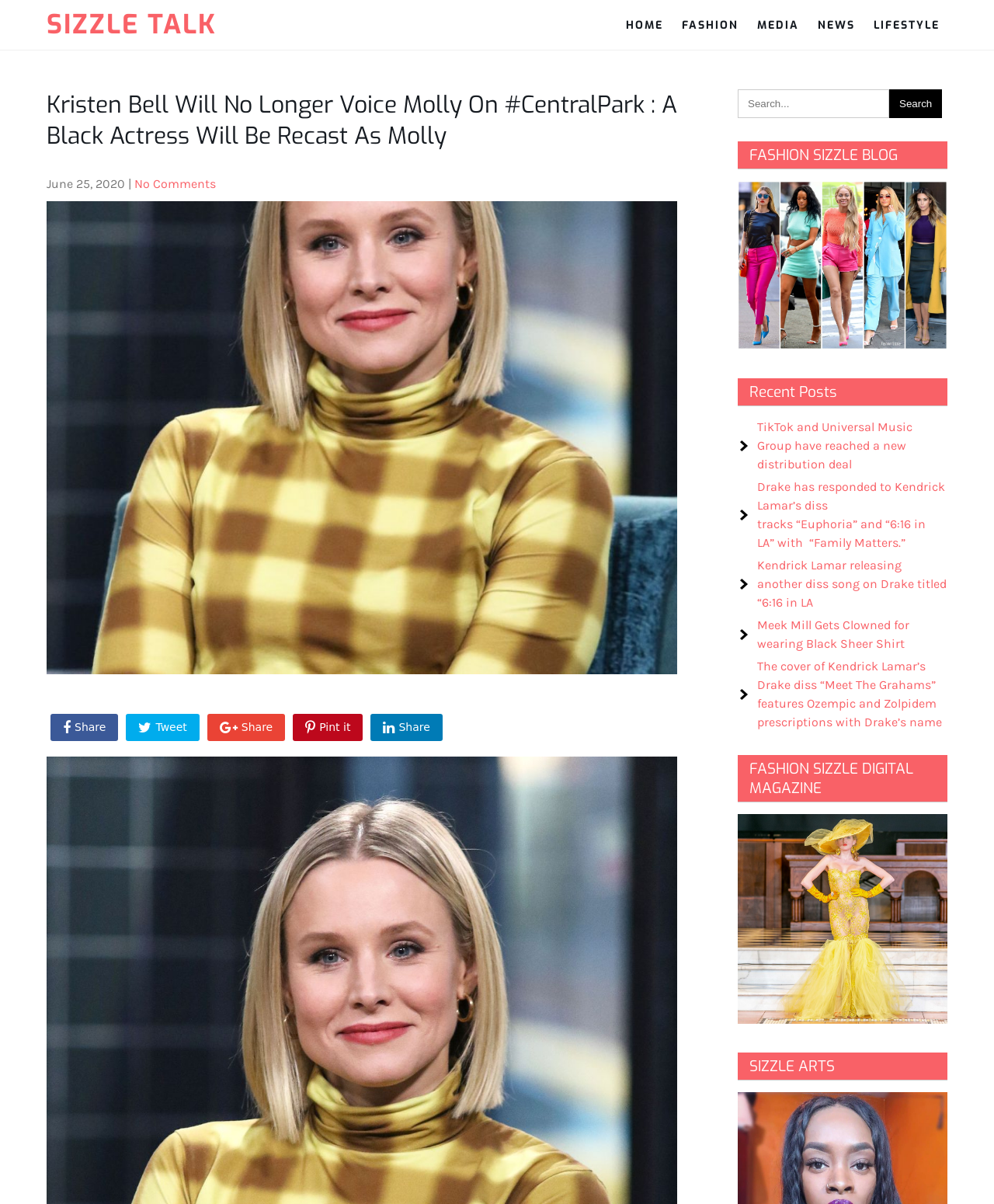Please answer the following query using a single word or phrase: 
What is the name of the blog?

SIZZLE TALK